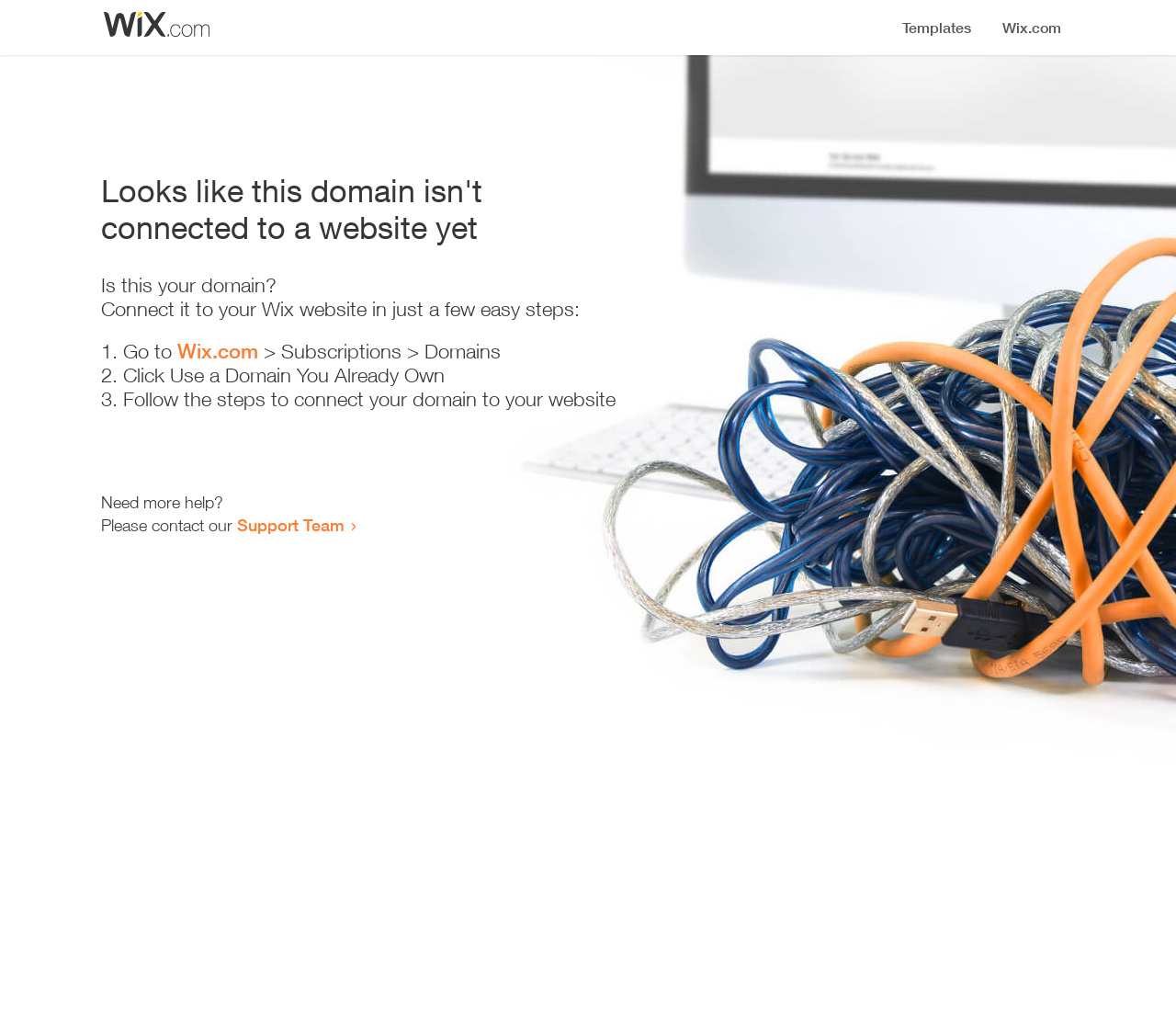Determine the bounding box for the UI element described here: "Wix.com".

[0.151, 0.332, 0.22, 0.355]